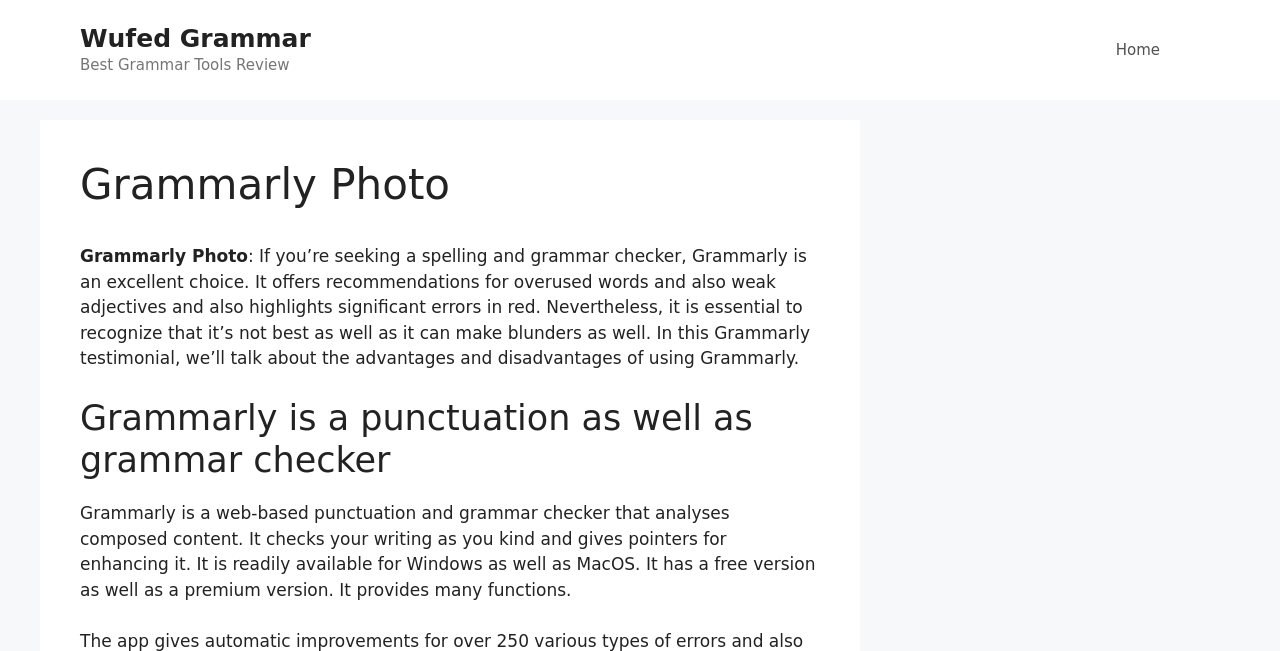Calculate the bounding box coordinates of the UI element given the description: "Home".

[0.856, 0.031, 0.922, 0.123]